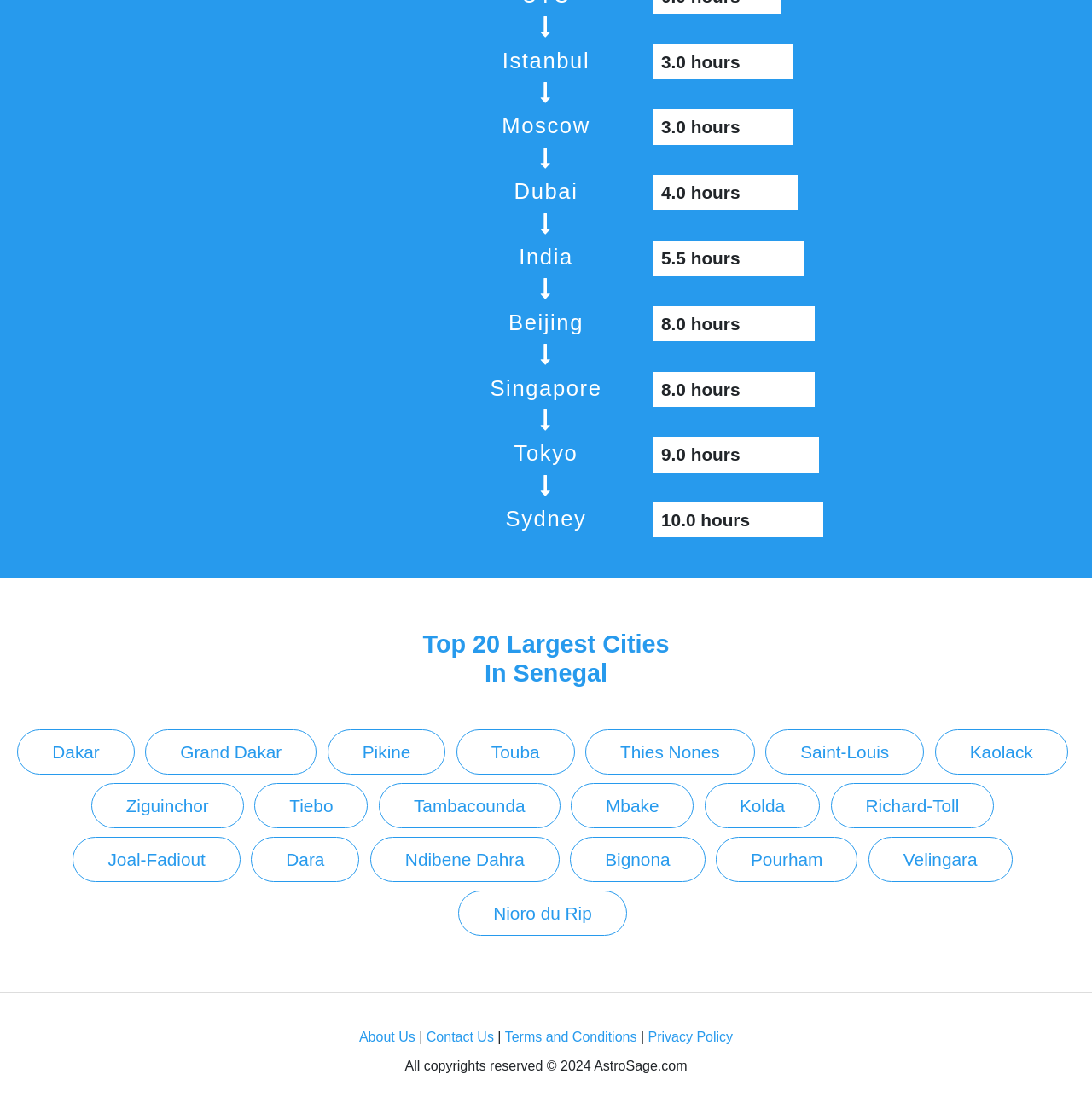What is the flight duration from Istanbul to Beijing?
Please answer the question with as much detail and depth as you can.

I found the text 'Istanbul' at [0.46, 0.044, 0.54, 0.066] and 'Beijing' at [0.466, 0.283, 0.534, 0.305]. Then, I searched for the corresponding flight duration and found '8.0 hours' at [0.605, 0.286, 0.678, 0.304], which is vertically aligned with 'Beijing'. Therefore, the flight duration from Istanbul to Beijing is 8.0 hours.